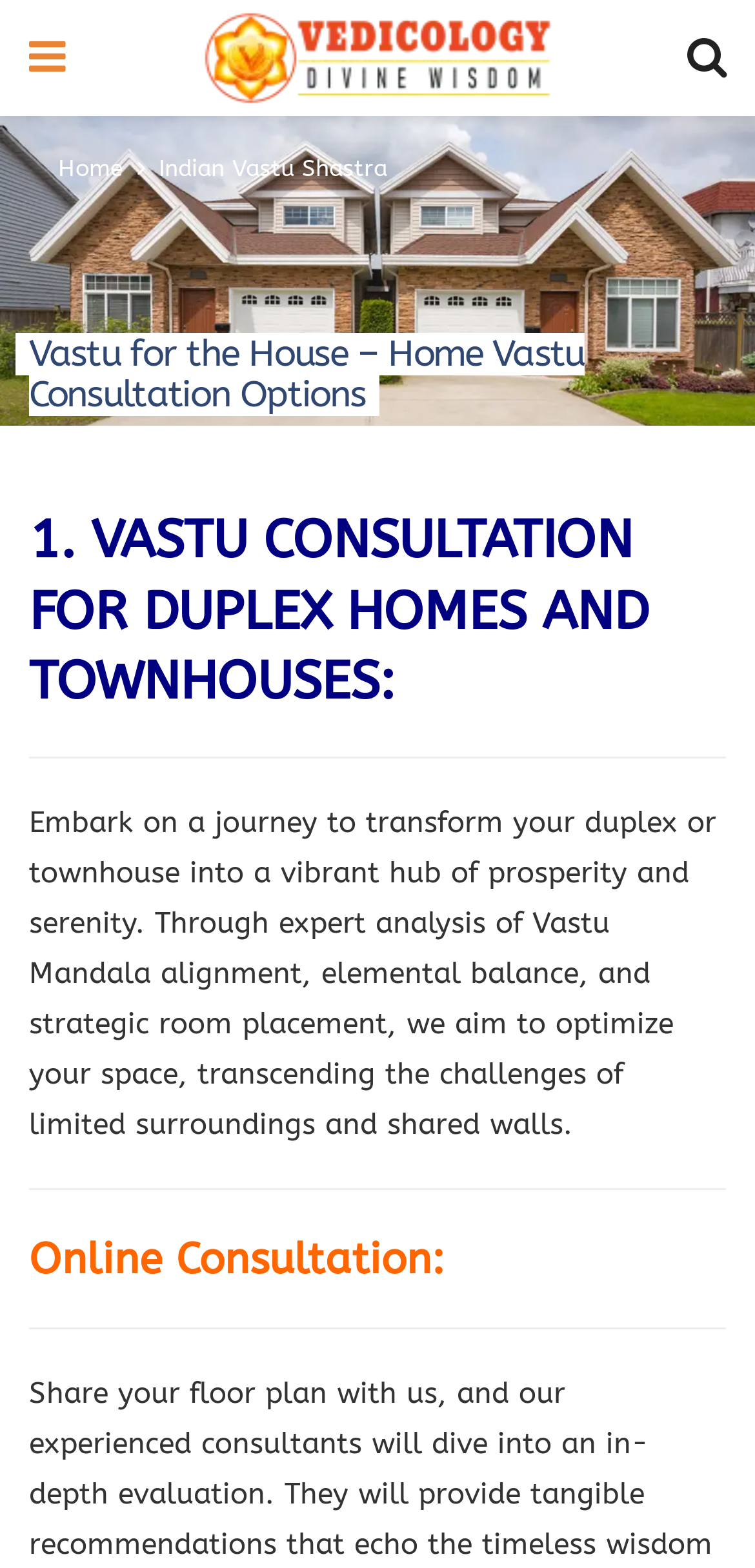Using the webpage screenshot, find the UI element described by Home. Provide the bounding box coordinates in the format (top-left x, top-left y, bottom-right x, bottom-right y), ensuring all values are floating point numbers between 0 and 1.

[0.077, 0.099, 0.164, 0.116]